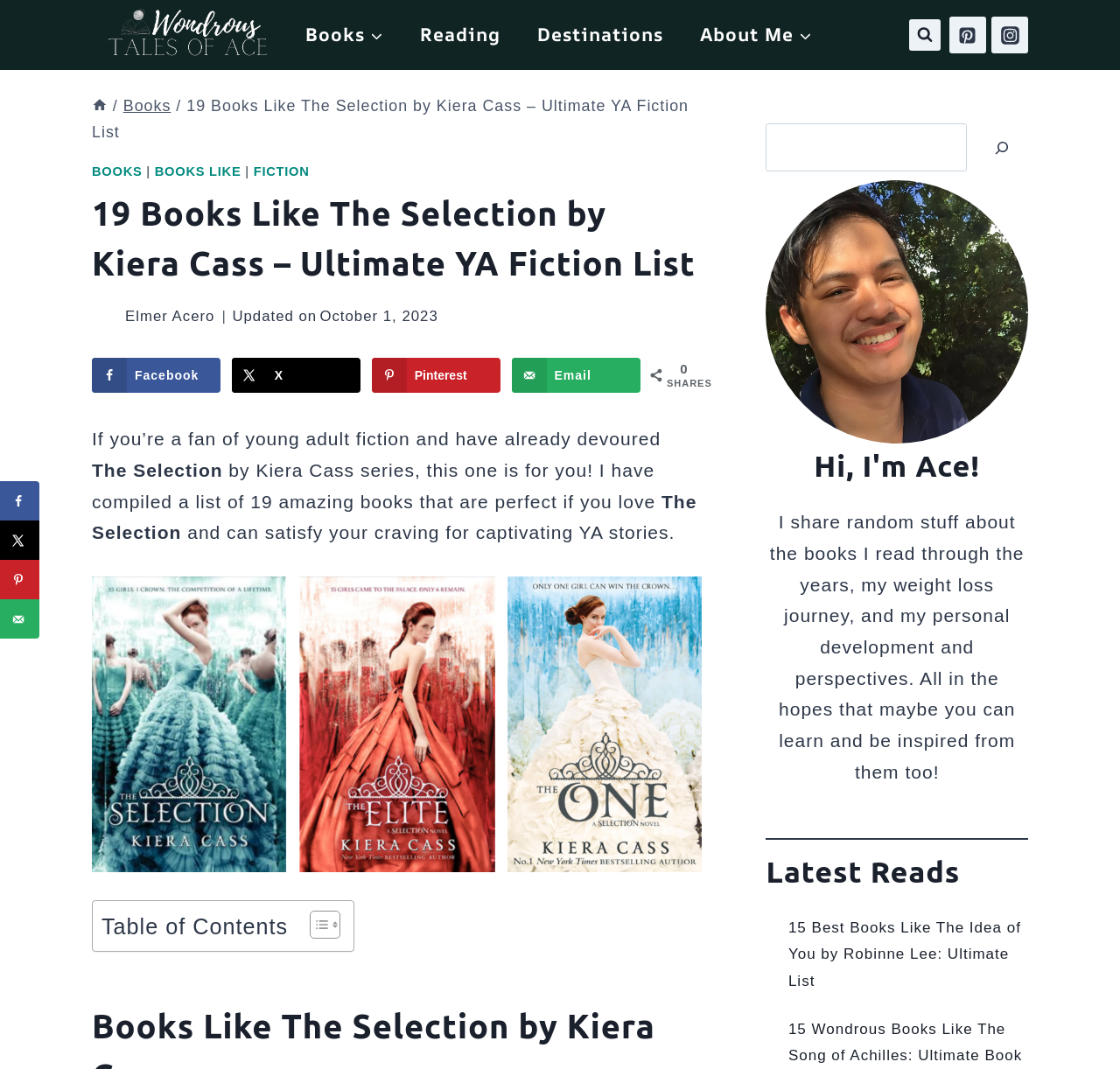Specify the bounding box coordinates for the region that must be clicked to perform the given instruction: "Search for a book".

[0.684, 0.116, 0.863, 0.16]